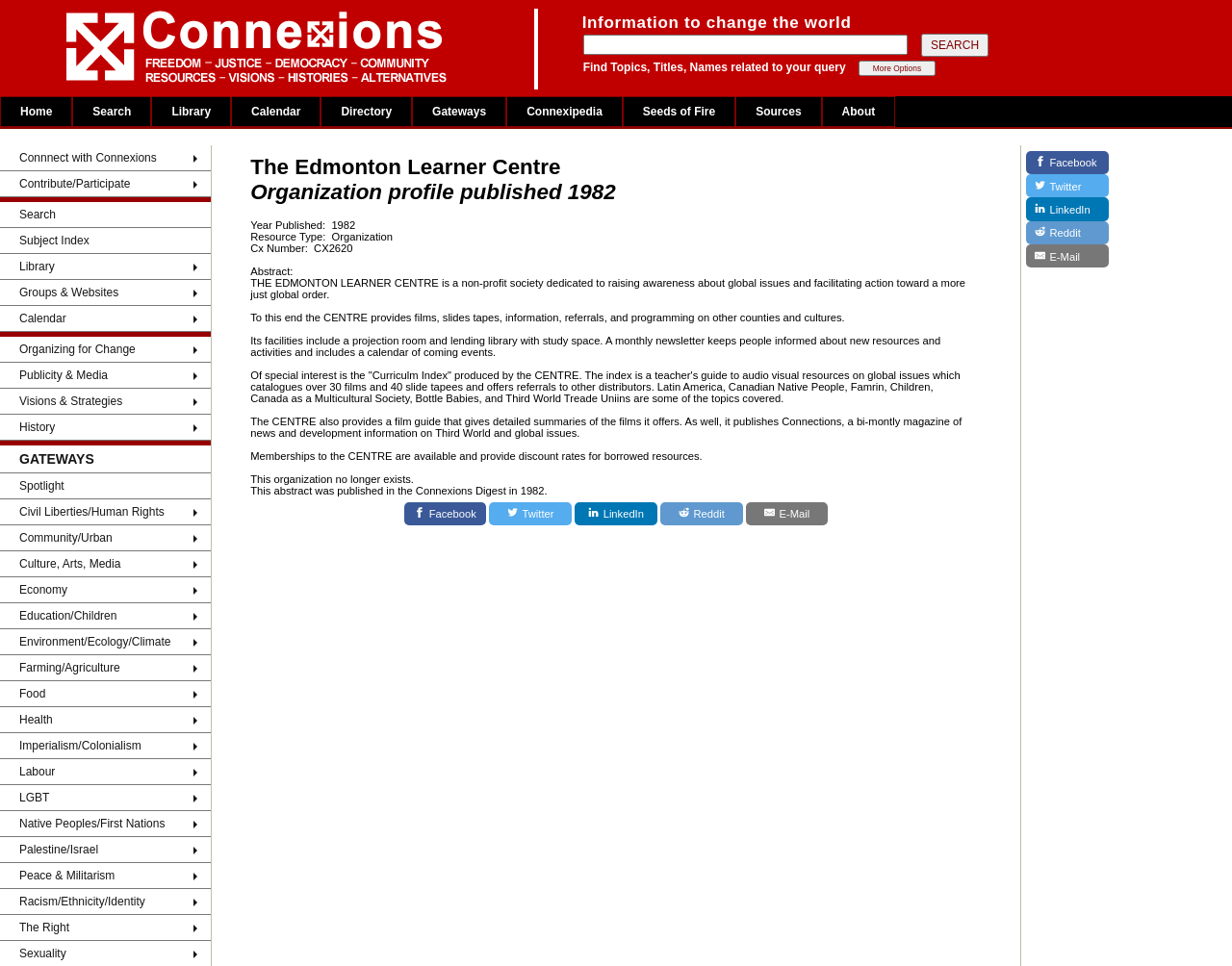Can you determine the bounding box coordinates of the area that needs to be clicked to fulfill the following instruction: "Explore the Connexipedia"?

[0.411, 0.1, 0.505, 0.131]